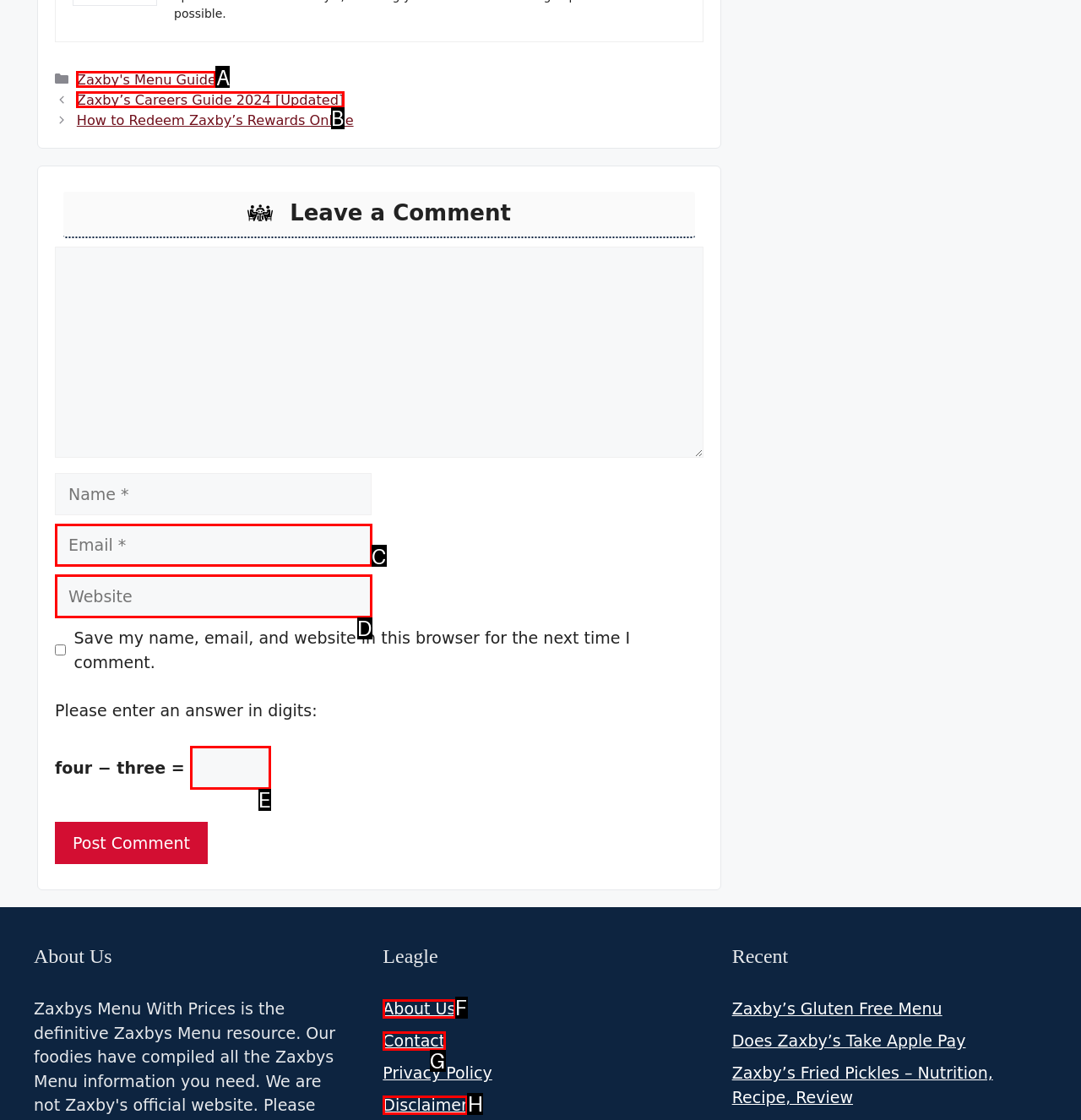Choose the letter of the option you need to click to Click the 'Original Paintings' link. Answer with the letter only.

None